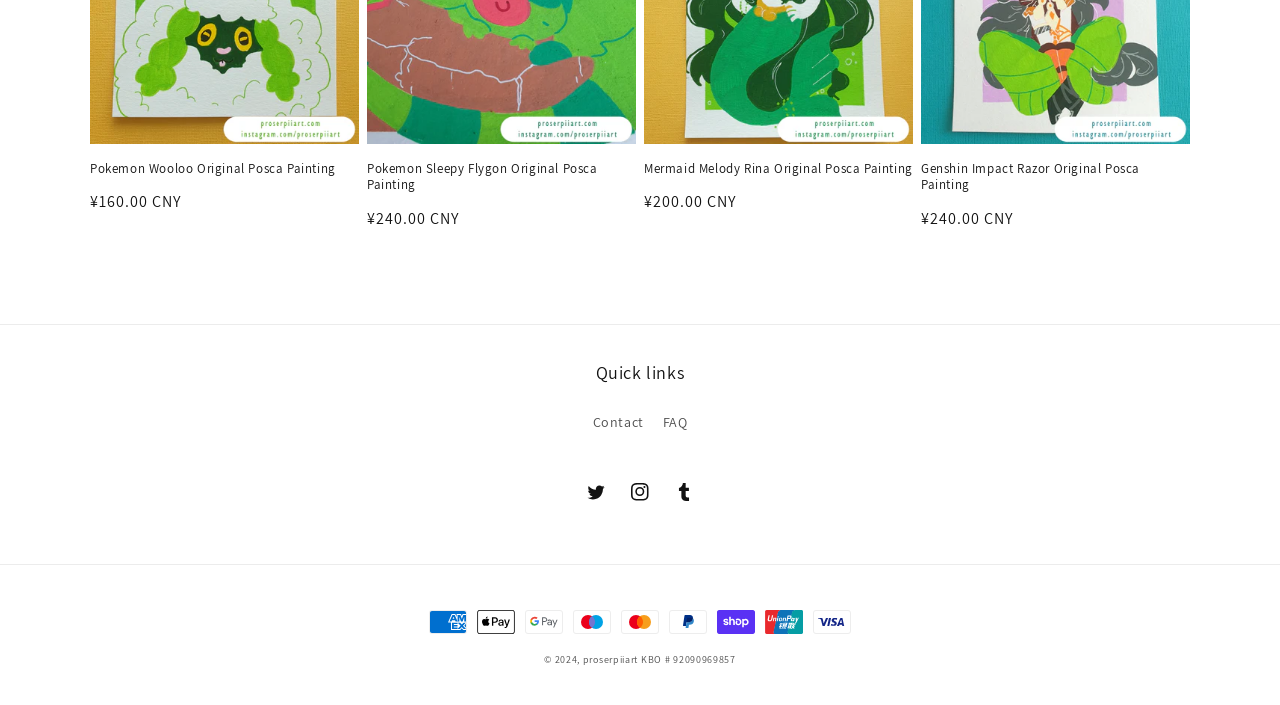Using the provided element description "Towards Zero Bridge Fatalities", determine the bounding box coordinates of the UI element.

None